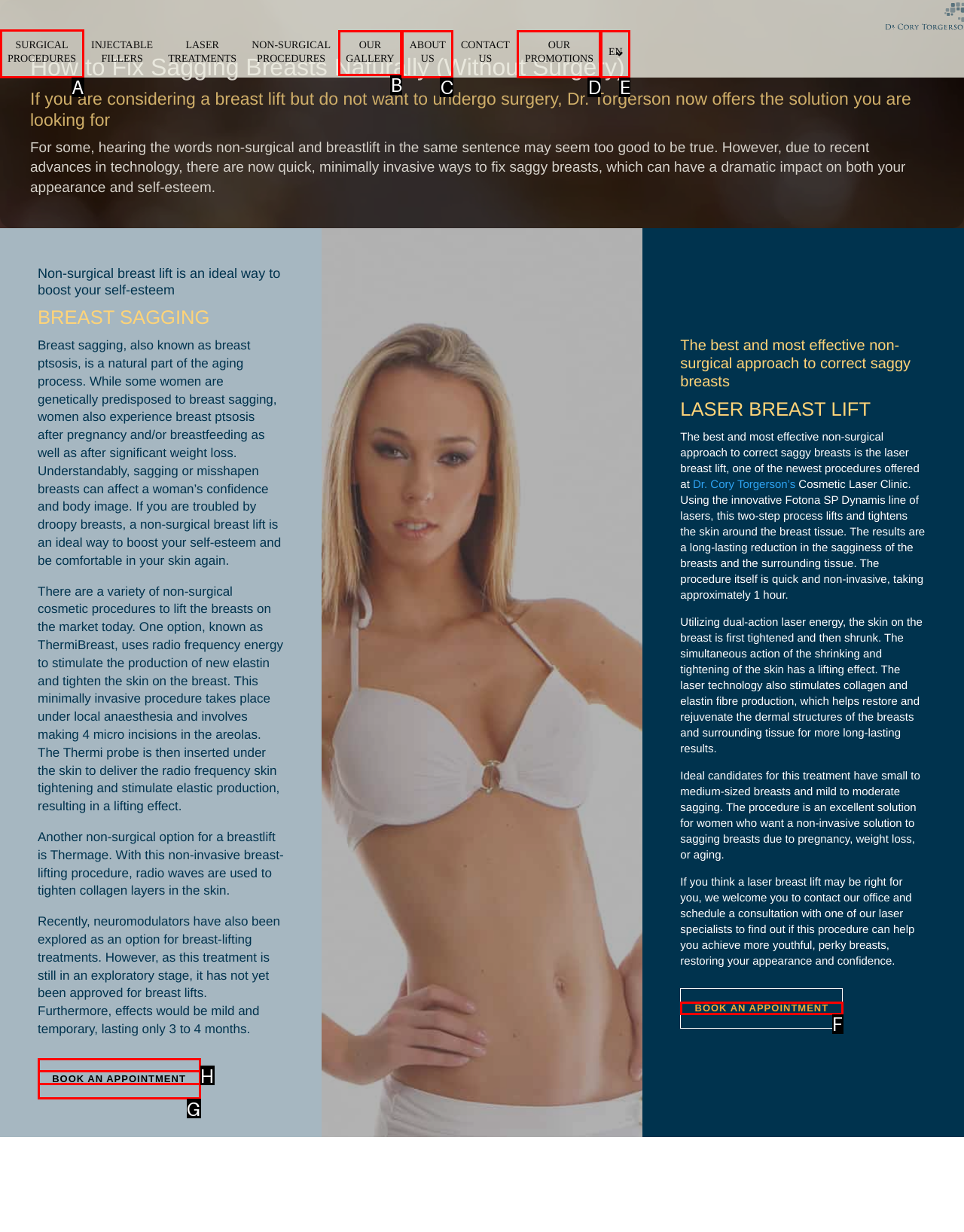Which UI element should you click on to achieve the following task: Click the SURGICAL PROCEDURES link? Provide the letter of the correct option.

A